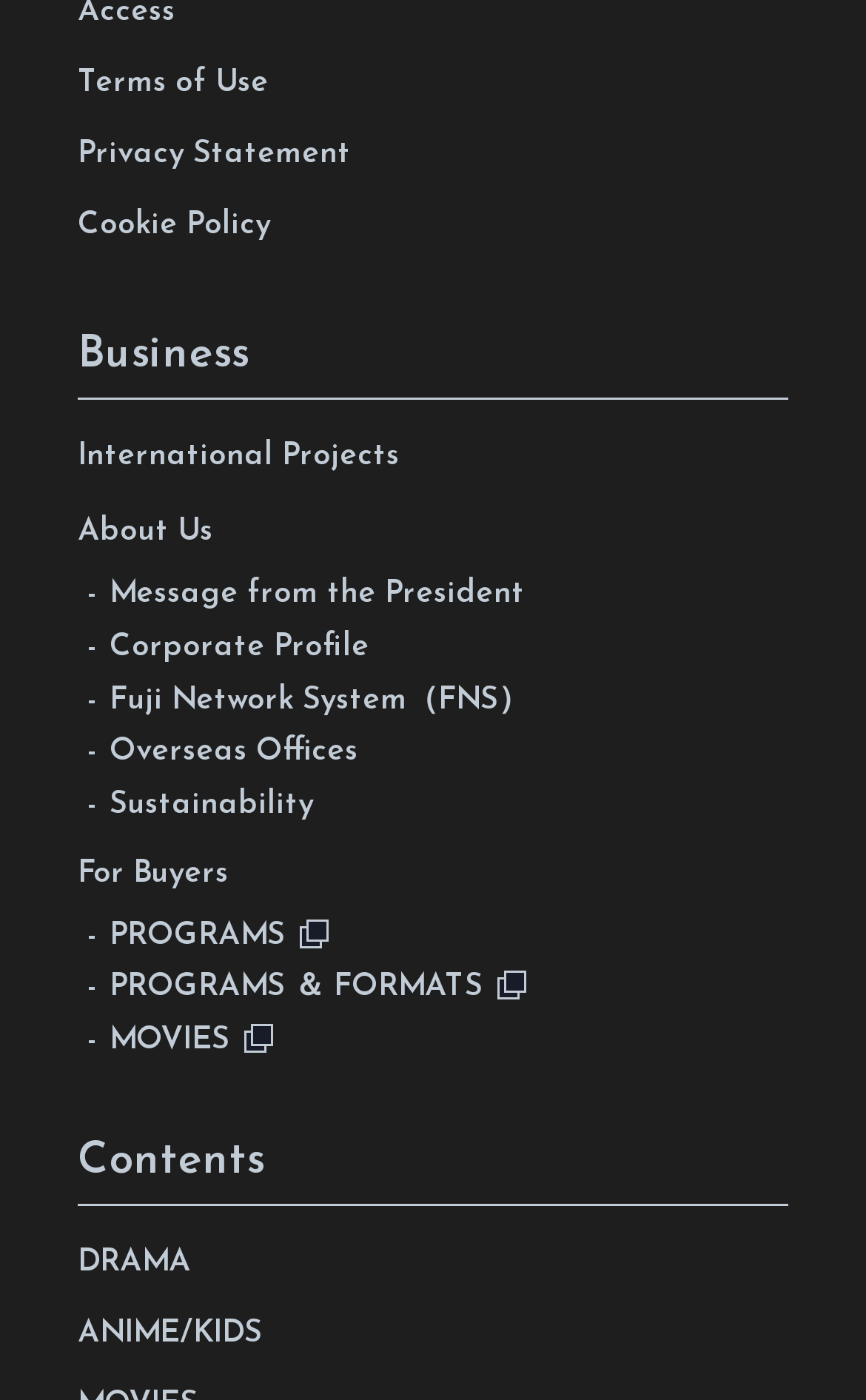Given the description of a UI element: "PROGRAMS ＆ FORMATS", identify the bounding box coordinates of the matching element in the webpage screenshot.

[0.1, 0.687, 0.91, 0.725]